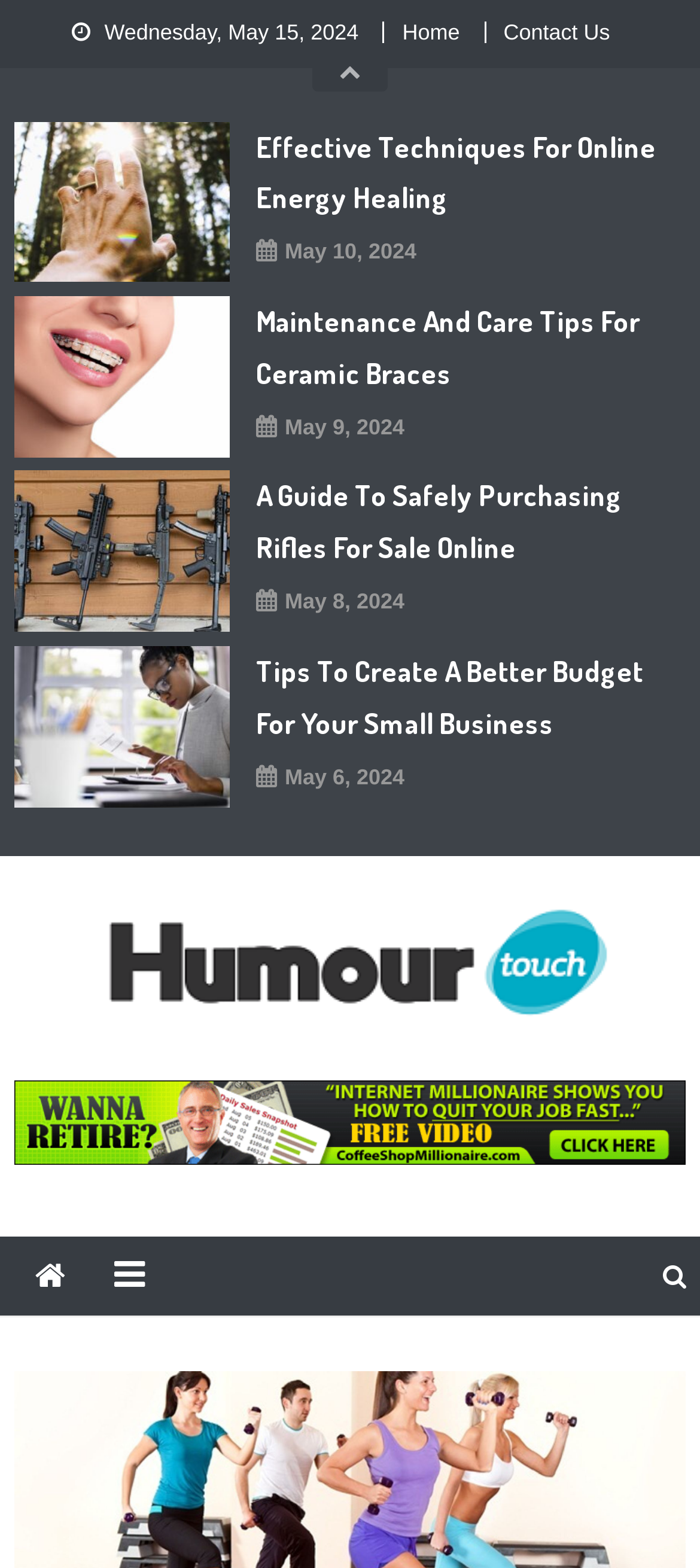Please identify the coordinates of the bounding box that should be clicked to fulfill this instruction: "check out humour touch".

[0.115, 0.604, 0.885, 0.623]